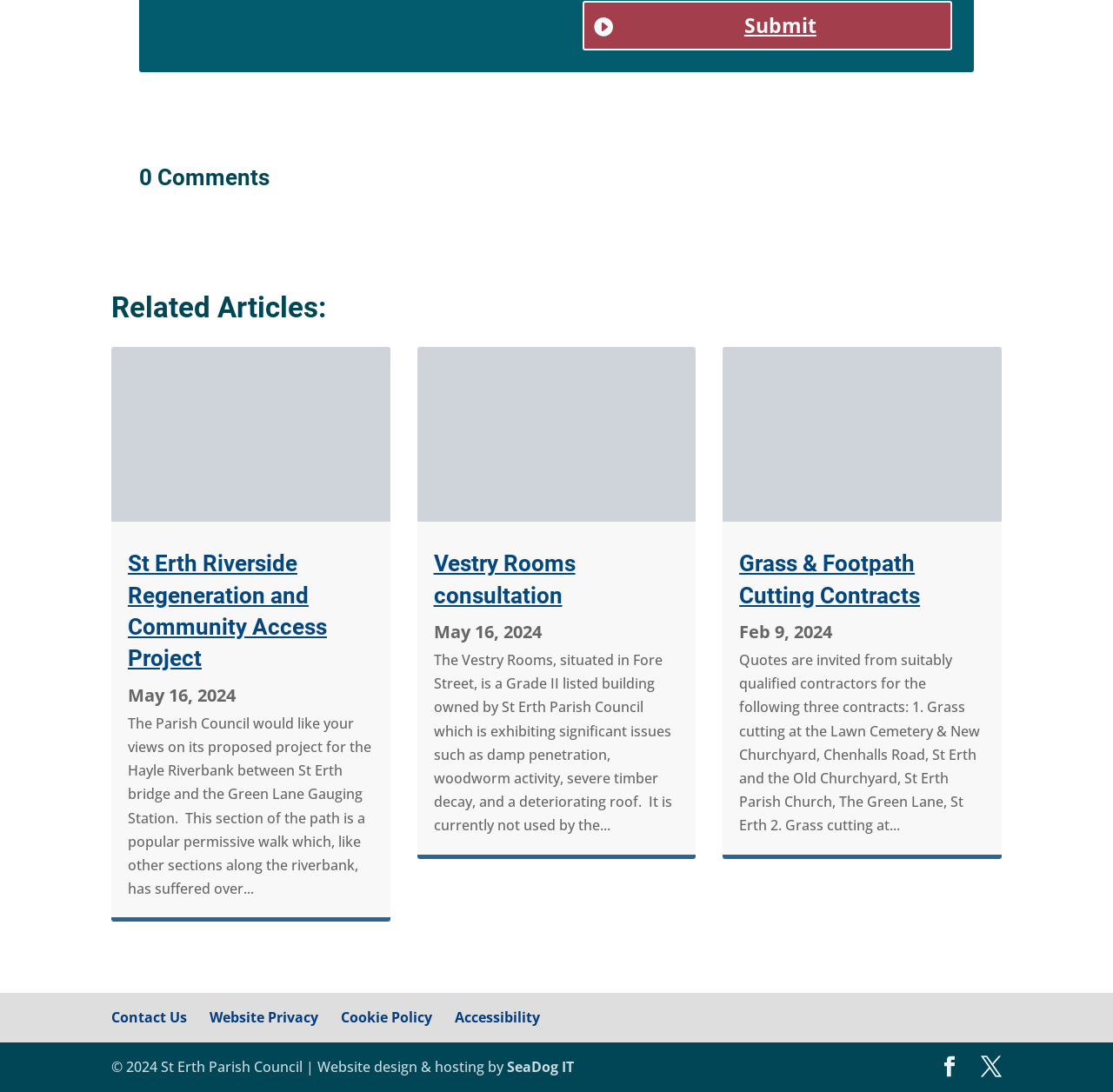Bounding box coordinates are specified in the format (top-left x, top-left y, bottom-right x, bottom-right y). All values are floating point numbers bounded between 0 and 1. Please provide the bounding box coordinate of the region this sentence describes: Contact Us

[0.1, 0.922, 0.168, 0.94]